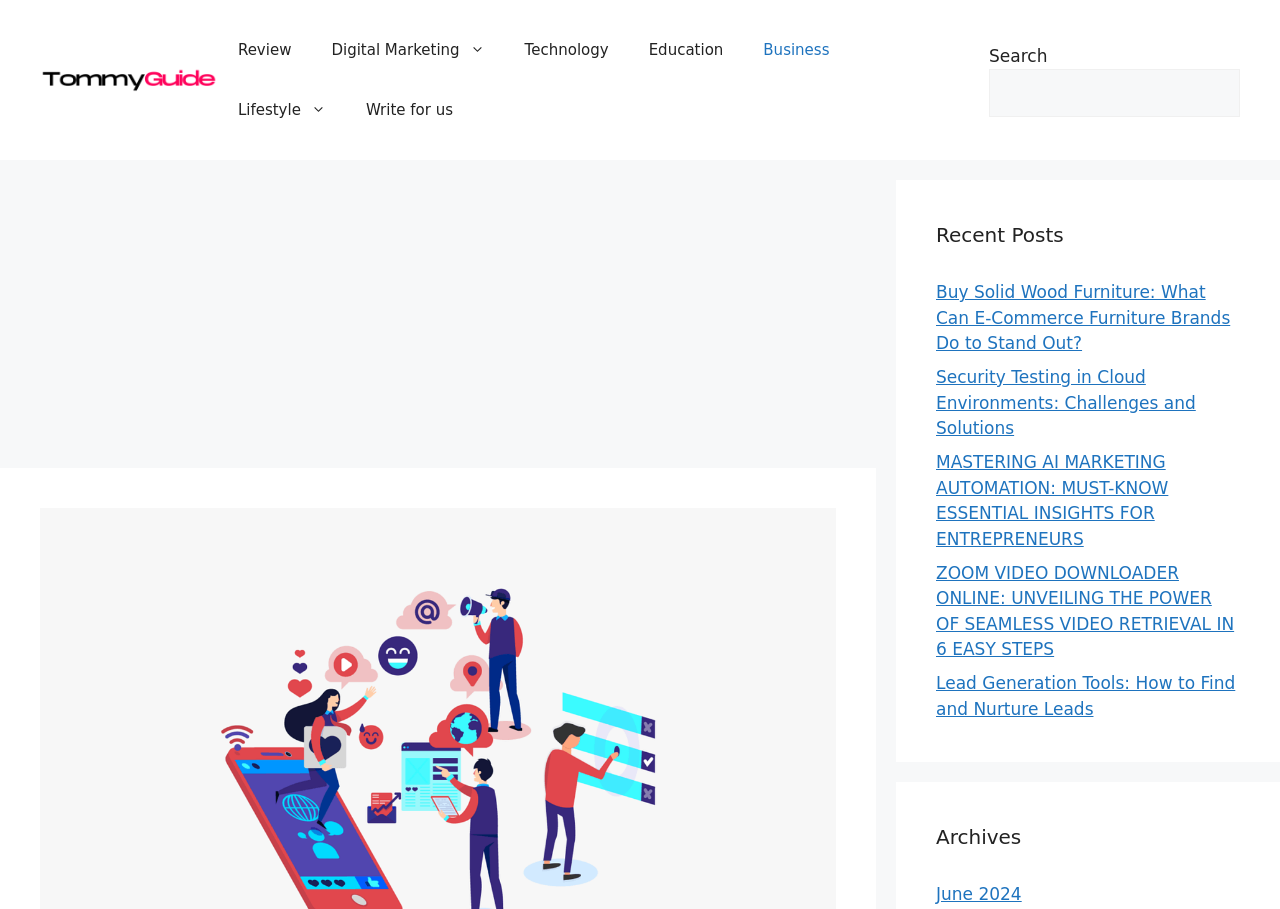Please specify the bounding box coordinates for the clickable region that will help you carry out the instruction: "write for us".

[0.27, 0.088, 0.37, 0.154]